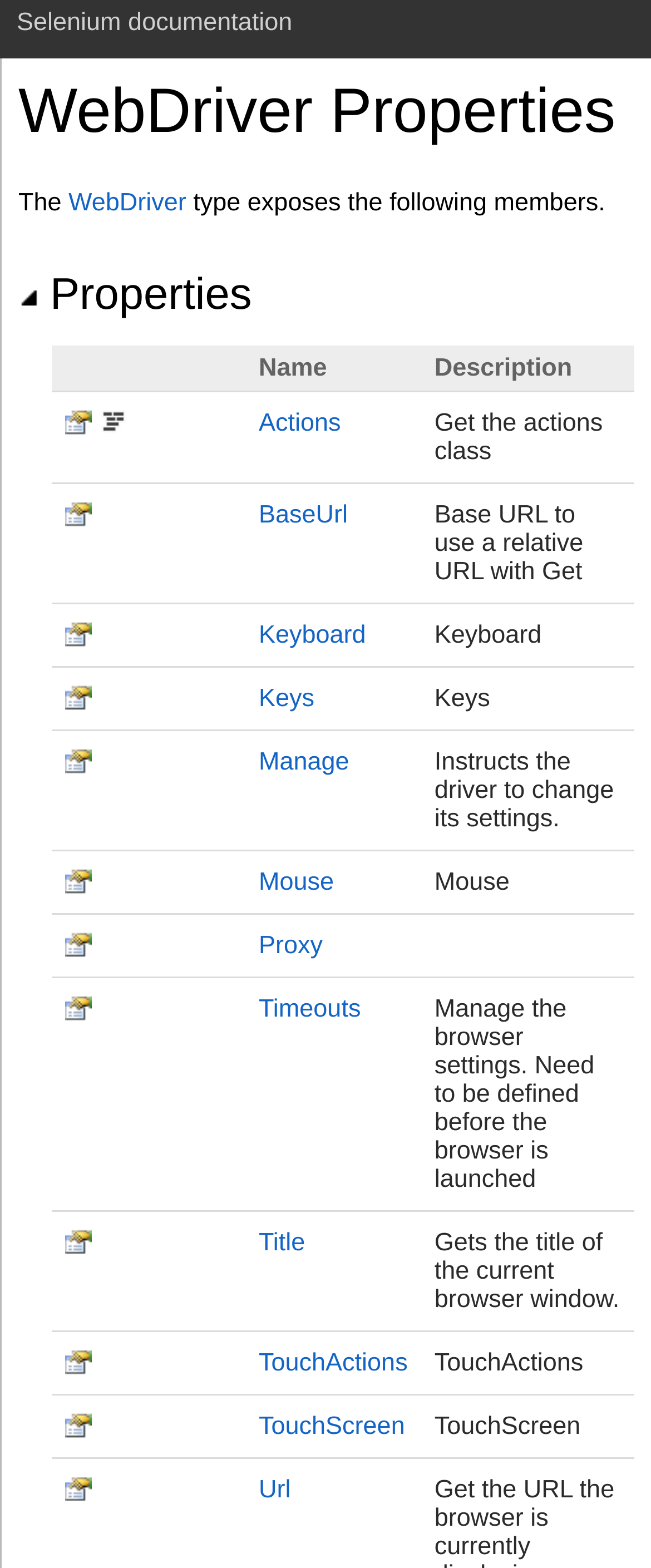Indicate the bounding box coordinates of the element that needs to be clicked to satisfy the following instruction: "Manage Proxy". The coordinates should be four float numbers between 0 and 1, i.e., [left, top, right, bottom].

[0.397, 0.594, 0.496, 0.612]